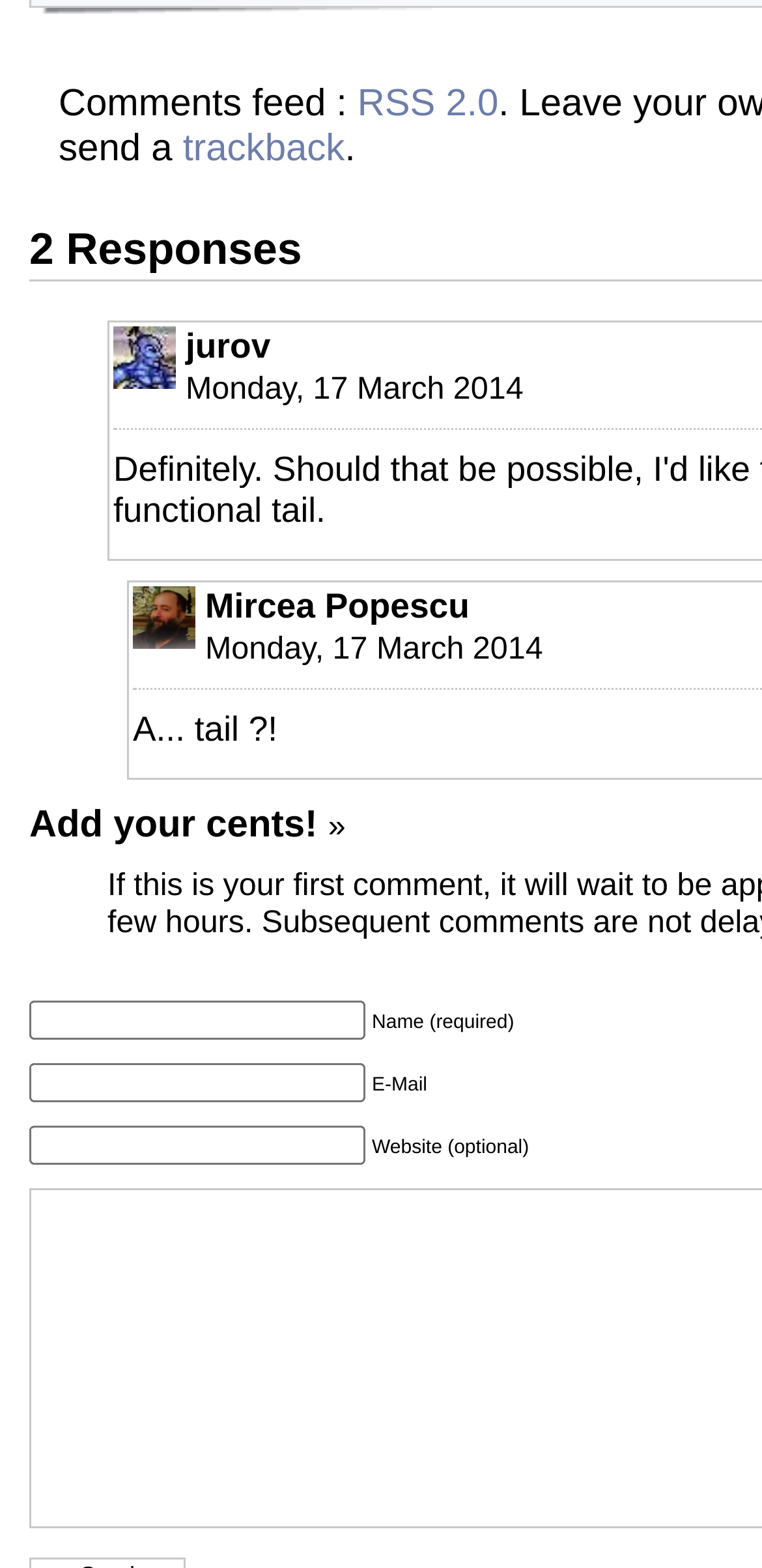Please locate the bounding box coordinates of the region I need to click to follow this instruction: "Click on Add your cents!".

[0.038, 0.512, 0.417, 0.54]